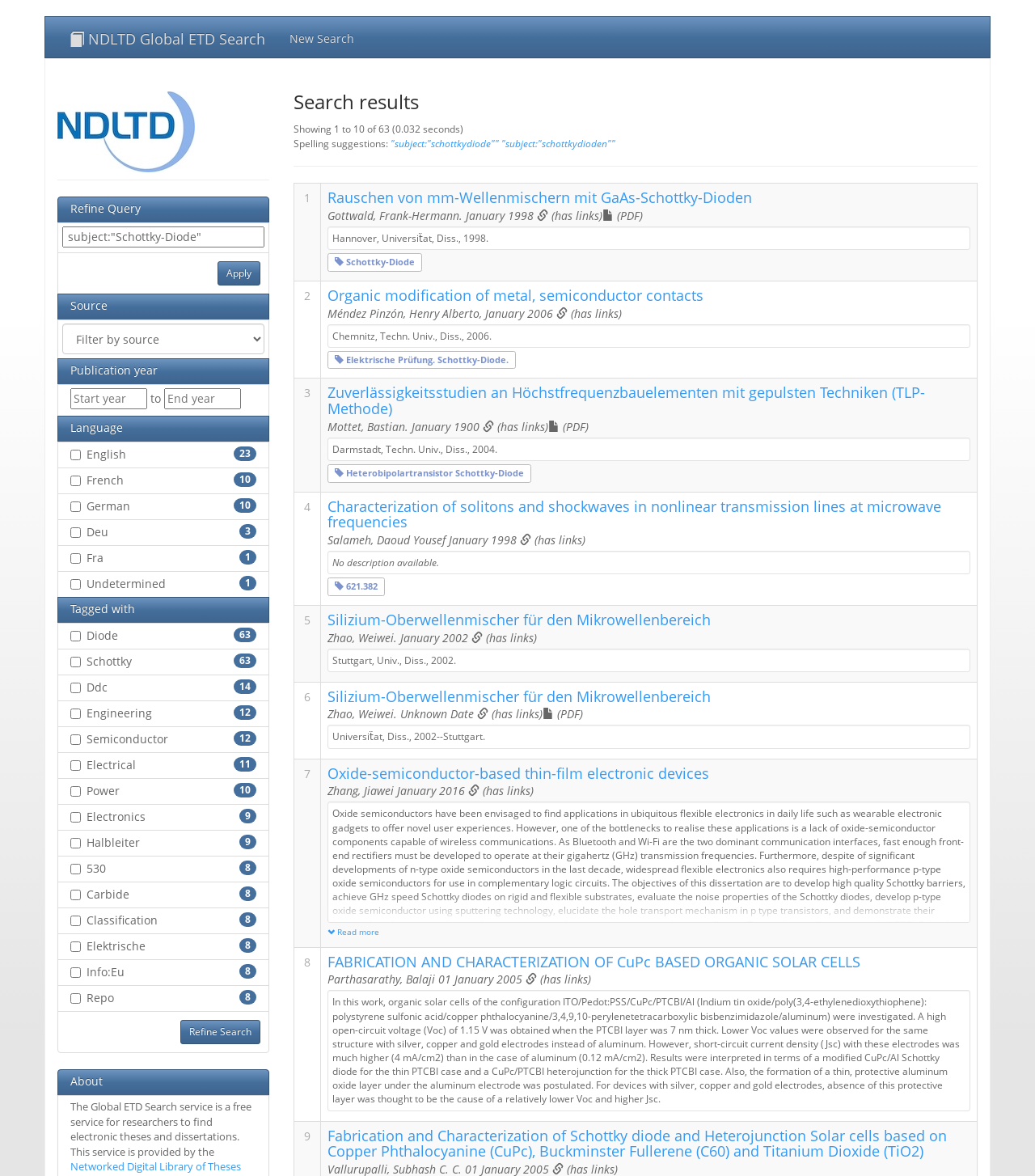Use the information in the screenshot to answer the question comprehensively: What is the purpose of the 'Refine Search' button?

The 'Refine Search' button is located below the search filters, and its purpose is to apply the selected filters to refine the search results. This allows users to narrow down their search results based on their specified criteria.